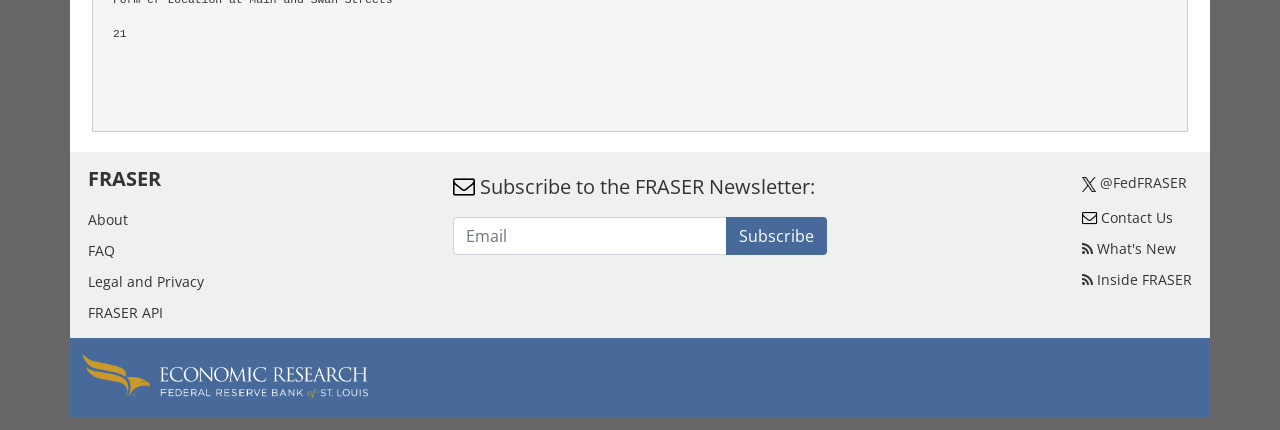Identify the bounding box for the UI element described as: "Subscribe". Ensure the coordinates are four float numbers between 0 and 1, formatted as [left, top, right, bottom].

[0.567, 0.506, 0.646, 0.594]